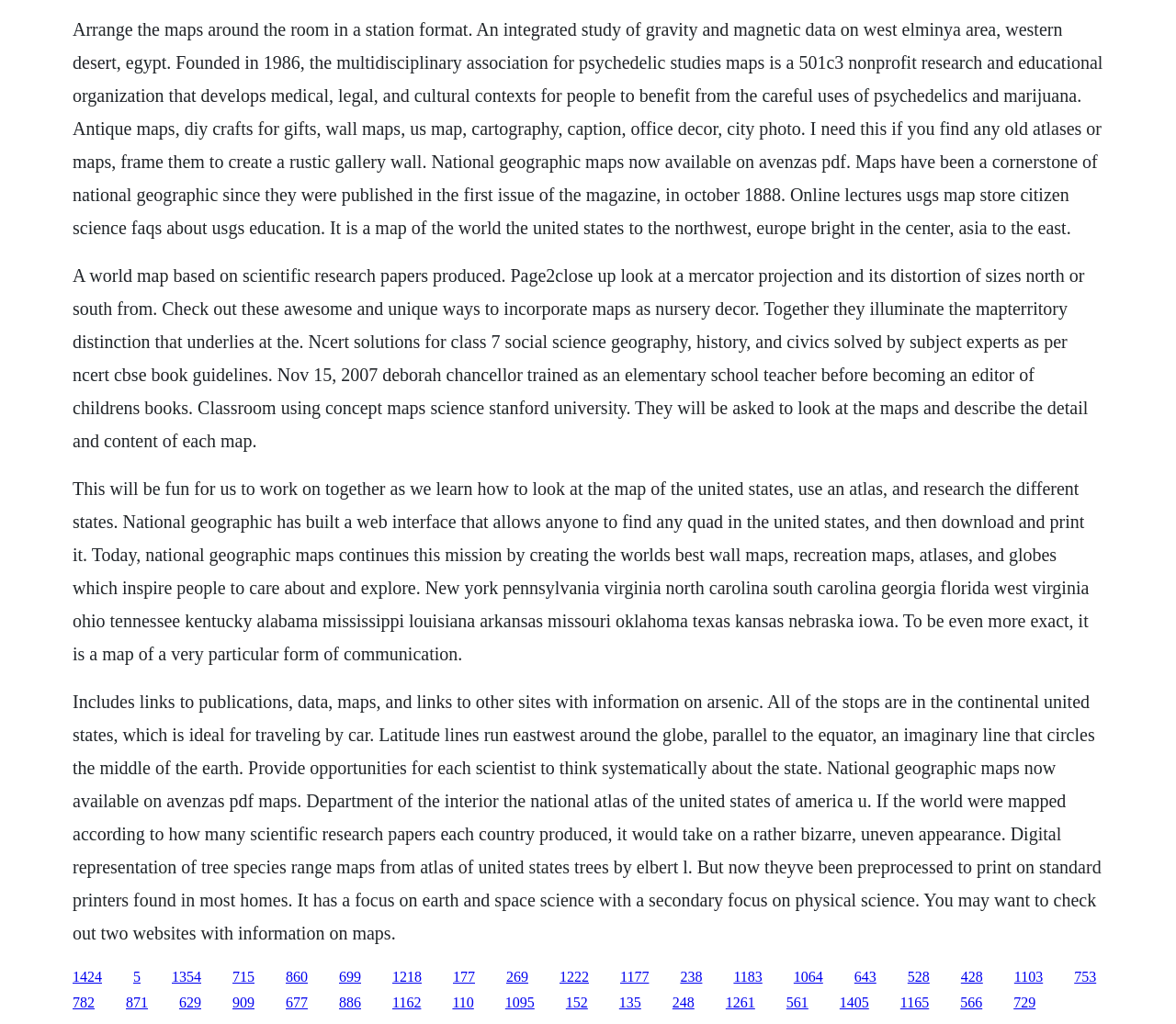Could you indicate the bounding box coordinates of the region to click in order to complete this instruction: "View the integrated study of gravity and magnetic data".

[0.062, 0.018, 0.938, 0.232]